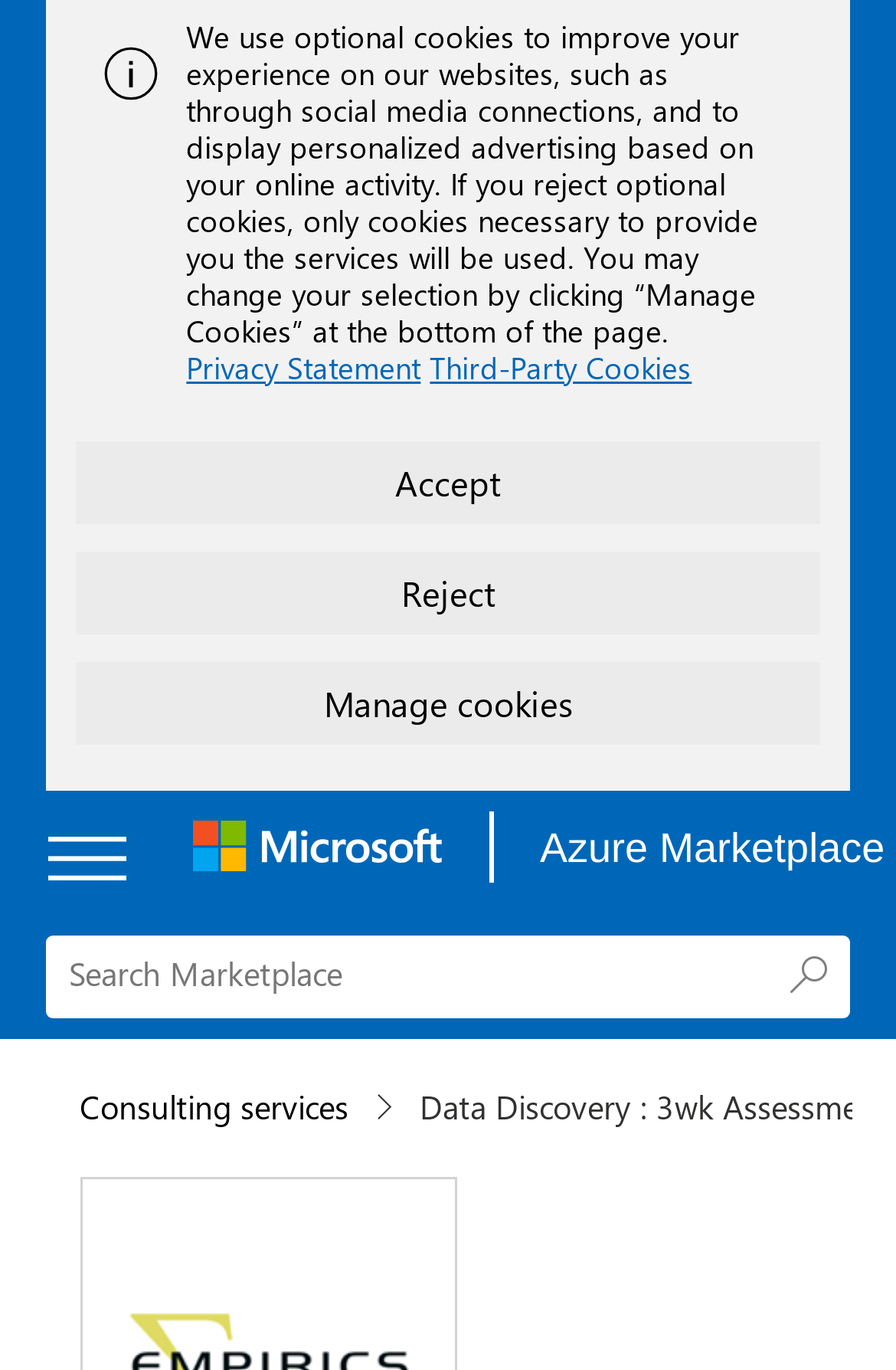Describe all the key features and sections of the webpage thoroughly.

The webpage is about Data Discovery and 3wk Assessment on Microsoft Azure Marketplace. At the top, there is an alert message that takes up most of the width, spanning from the left edge to the right edge, and about half of the height from the top. Below the alert message, there is a small image on the left side, followed by a paragraph of text that explains the use of optional cookies on the website. This text is positioned near the top and takes up about two-thirds of the width. 

Underneath the text, there are three links: "Privacy Statement" and "Third-Party Cookies" on the left, and "Manage Cookies" on the right. Below these links, there are three buttons: "Accept", "Reject", and "Manage cookies", which are aligned horizontally and take up most of the width.

On the top-left corner, there is a "Skip to main content" link. Next to it, there is a dropdown button with a listbox. On the right side of the dropdown button, there is a "Microsoft" link, followed by a small delimiter image. 

Below the alert message and the cookie-related elements, there is a search bar that spans from the left edge to the right edge. The search bar contains a text box with a placeholder text "search azure marketplace apps" and a "Search" button on the right side. Above the text box, there is a "Search Marketplace" label.

At the bottom, there is a "Consulting services" button on the left side, accompanied by a small icon on its right.